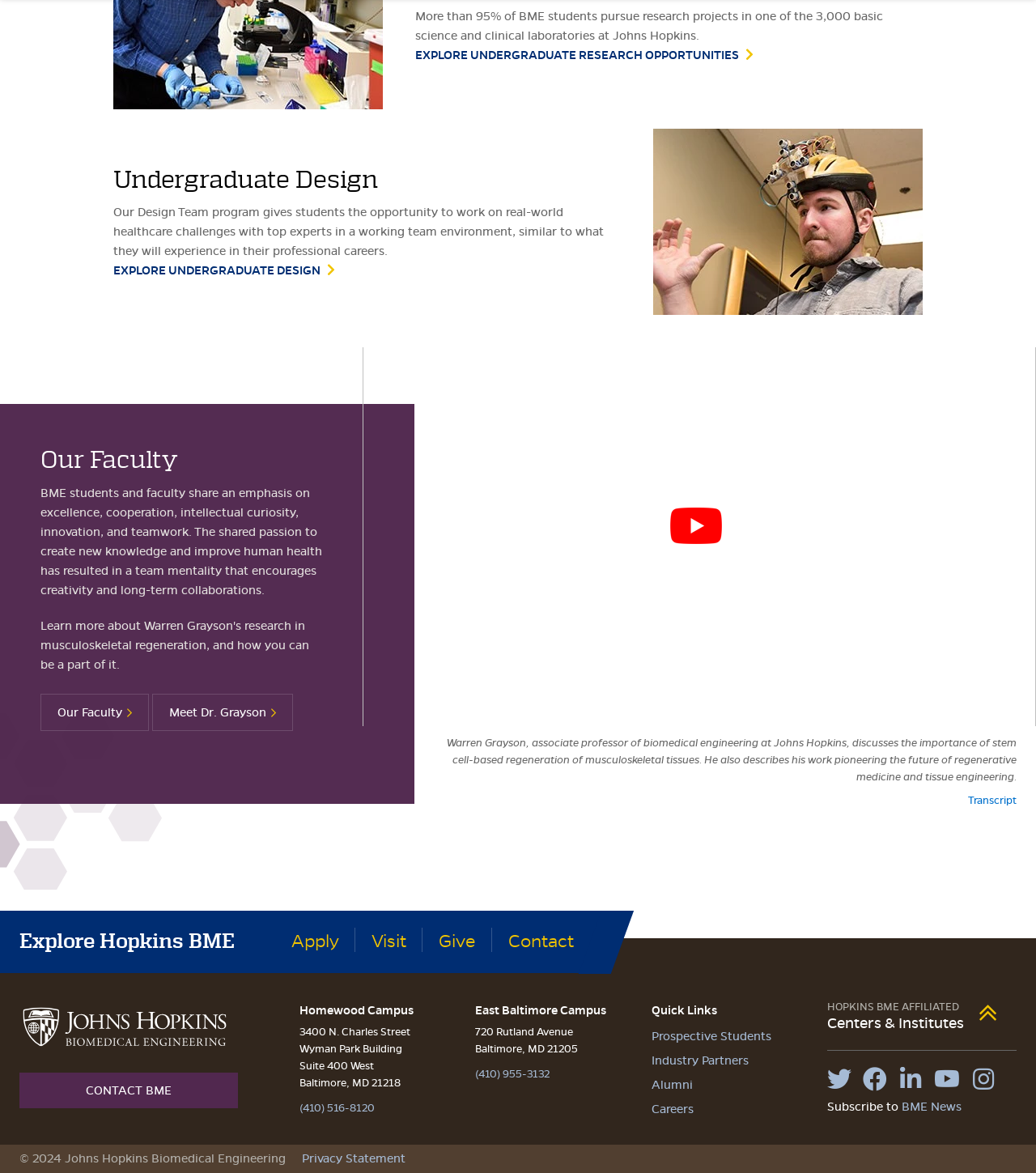Given the description of a UI element: "Meet Dr. Grayson", identify the bounding box coordinates of the matching element in the webpage screenshot.

[0.147, 0.591, 0.283, 0.623]